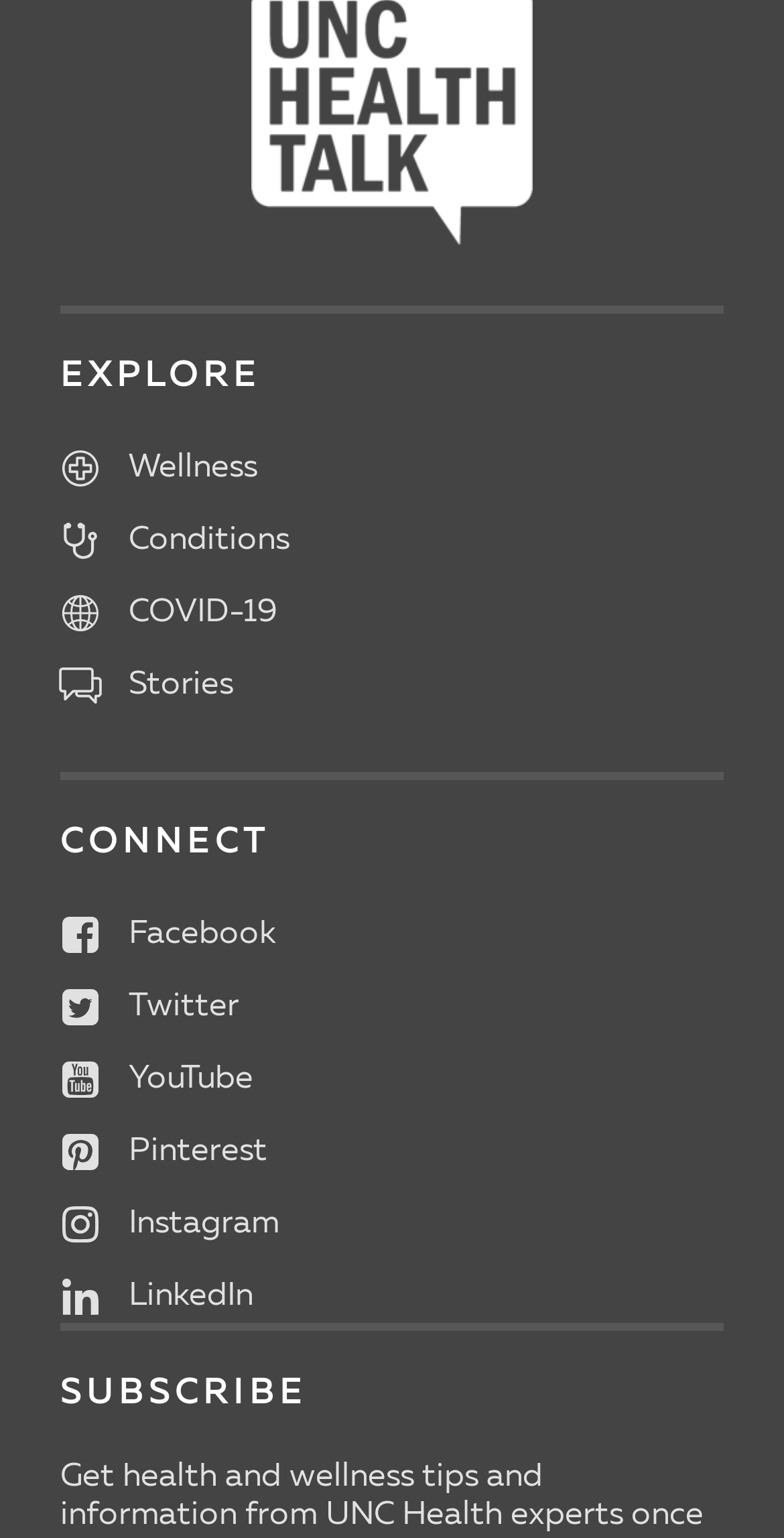Respond with a single word or phrase for the following question: 
What is the second heading on the webpage?

CONNECT